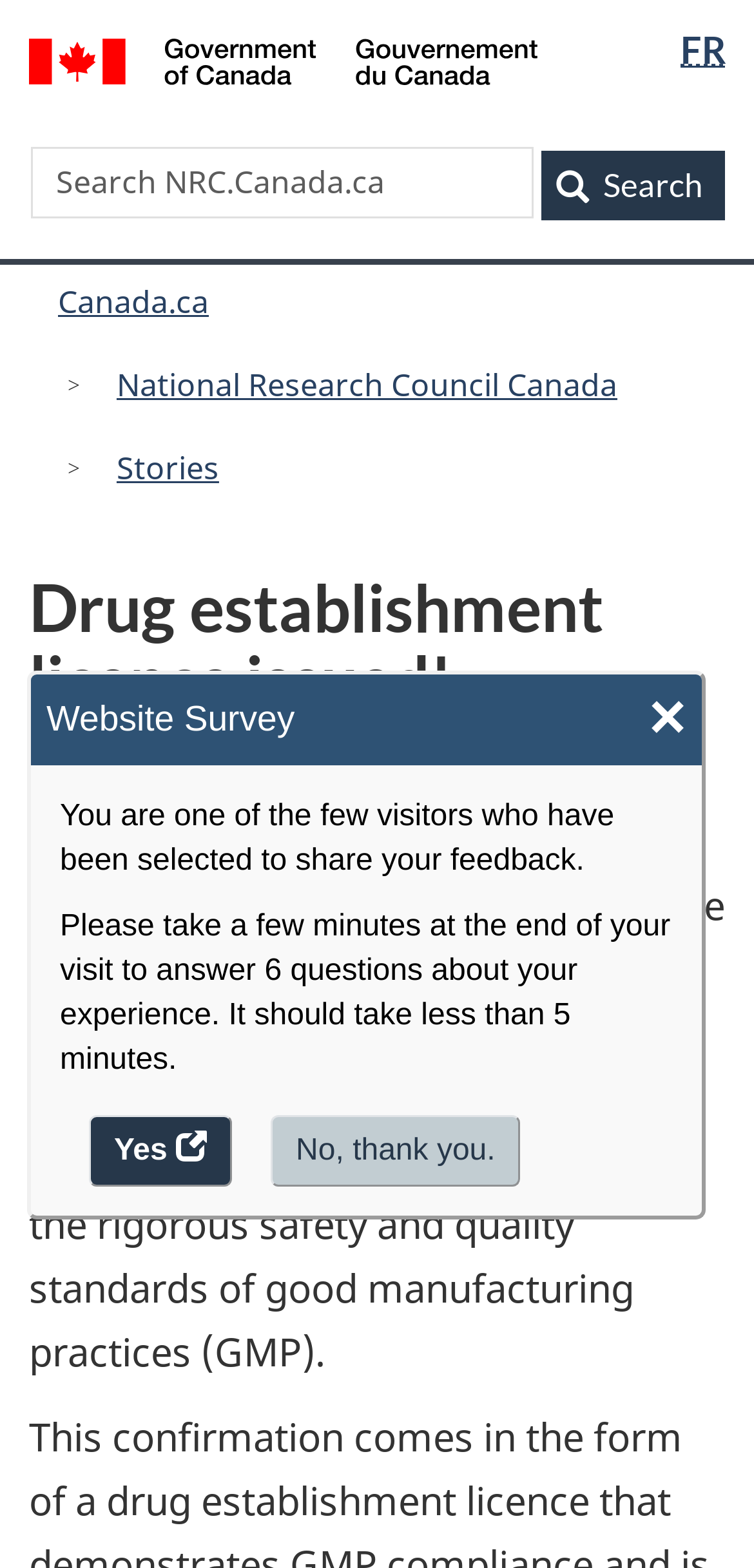Articulate a complete and detailed caption of the webpage elements.

The webpage is about the National Research Council Canada, specifically announcing that a drug establishment licence has been issued. At the top, there are four links: "Skip to Invitation Manager Popup", "Skip to main content", "Skip to 'About government'", and "Switch to basic HTML version". 

To the right of these links, there is a language selection section with two options: English and French. Below this section, there is a Government of Canada logo and a search bar with a search button. 

On the left side, there is a navigation menu with three sections: "Menu", "You are here", and a list of links including "Canada.ca", "National Research Council Canada", and "Stories". 

The main content of the webpage is divided into two sections. The first section is an announcement about the drug establishment licence, with a heading, a date, and a location. The text explains the significance of this milestone in establishing a new biomanufacturing facility. 

The second section is a website survey invitation, asking visitors to share their feedback at the end of their visit. There are two buttons: "Yes" to access the website survey and "No, thank you" to decline.